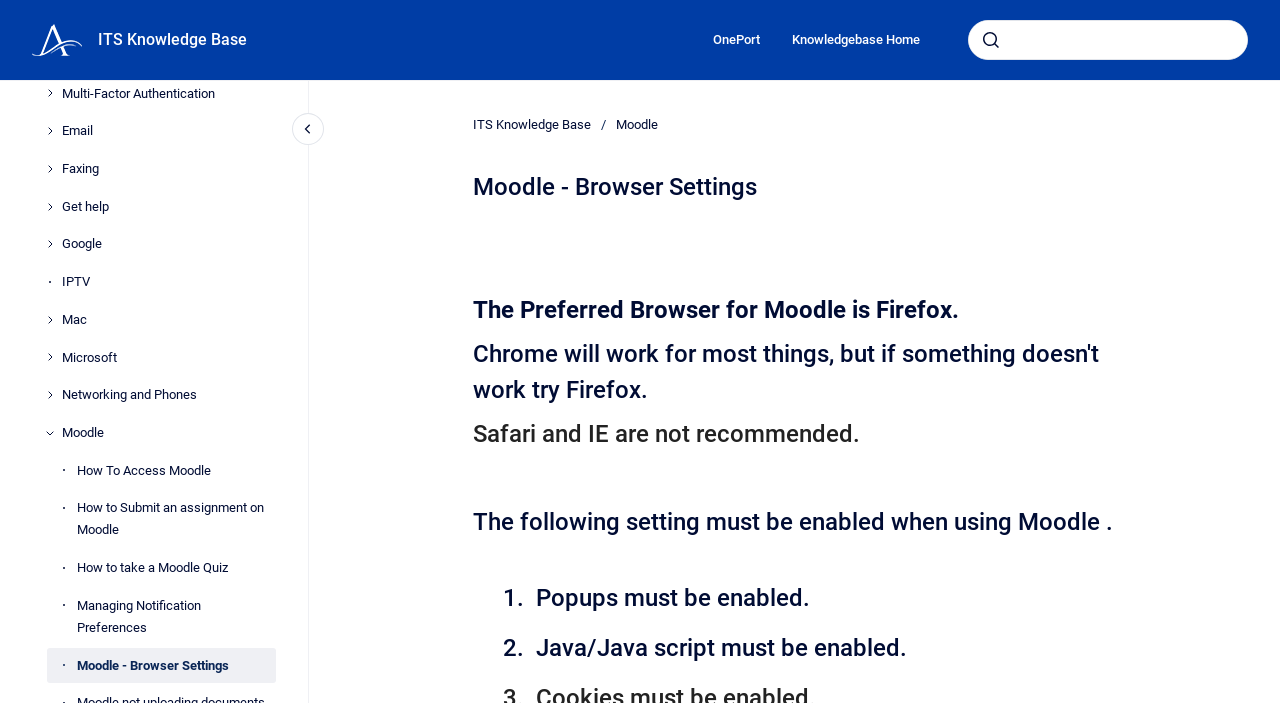Please identify the bounding box coordinates of the element that needs to be clicked to perform the following instruction: "Close navigation".

[0.228, 0.161, 0.253, 0.206]